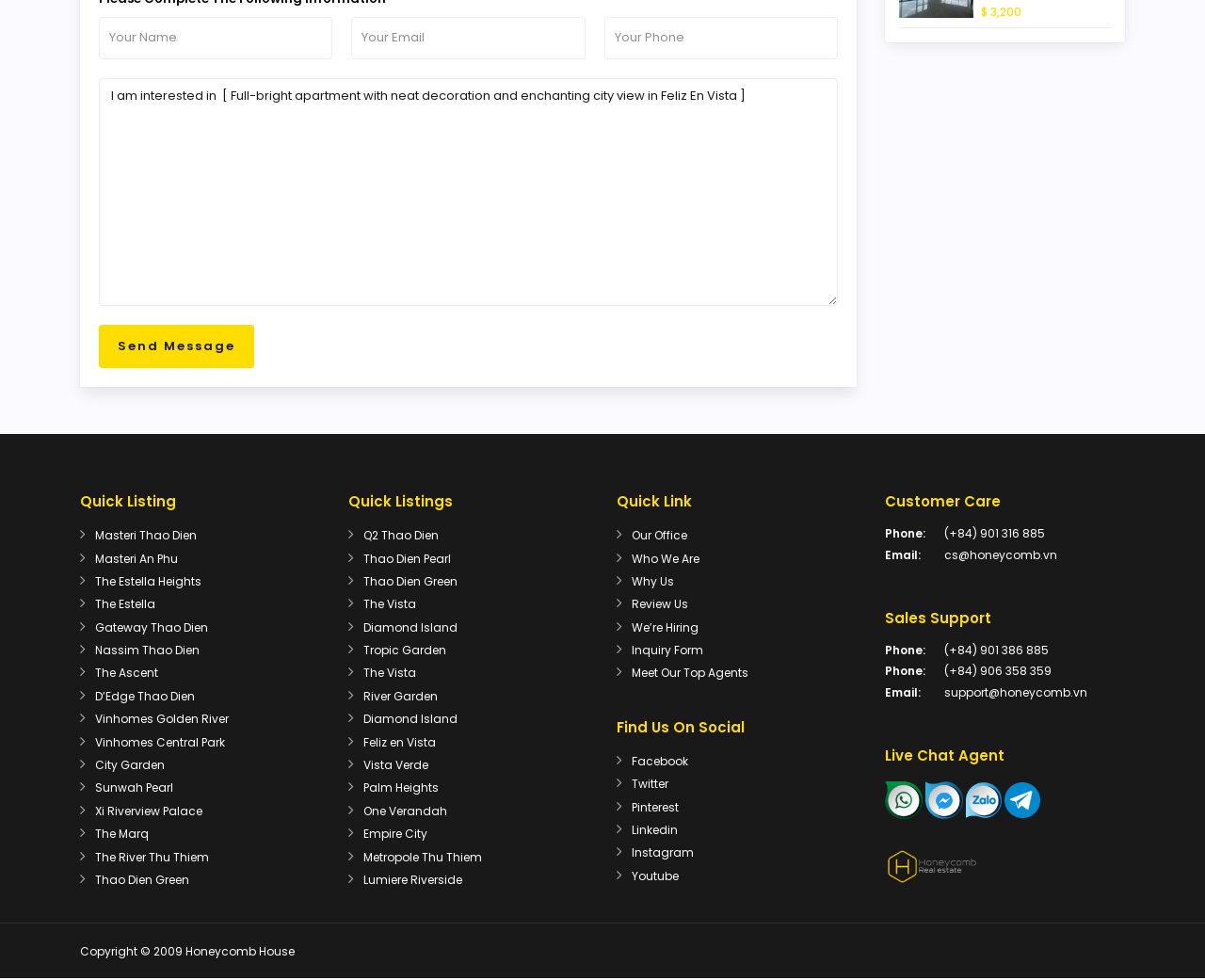What social media platforms can users find the website on?
Use the image to answer the question with a single word or phrase.

Facebook, Twitter, etc.